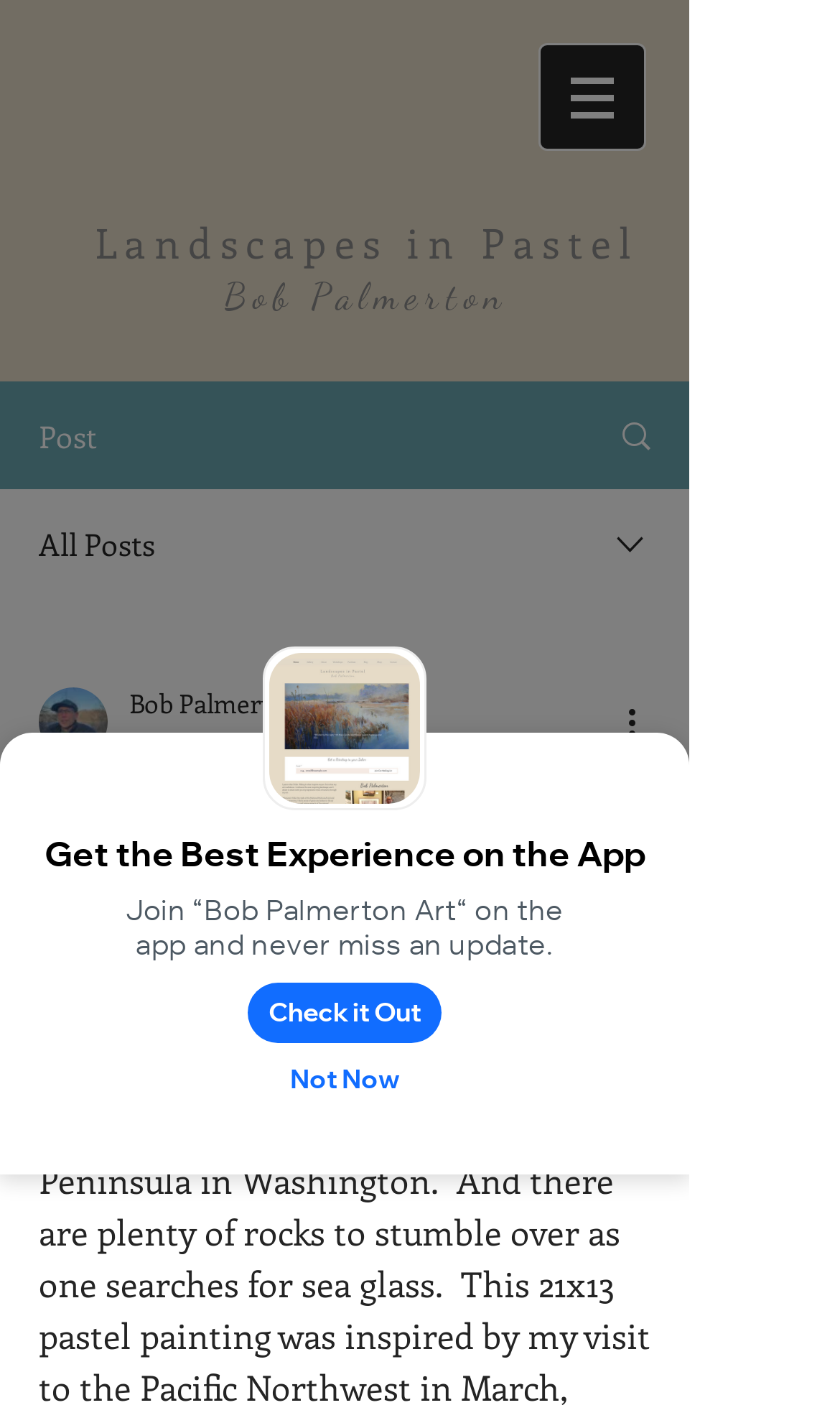Examine the screenshot and answer the question in as much detail as possible: What is the name of the artist?

The name of the artist can be found in the text element 'Bob Palmerton' located at [0.266, 0.192, 0.605, 0.224]. This element is a static text and is not a link or a button, indicating that it is a plain text element containing the artist's name.